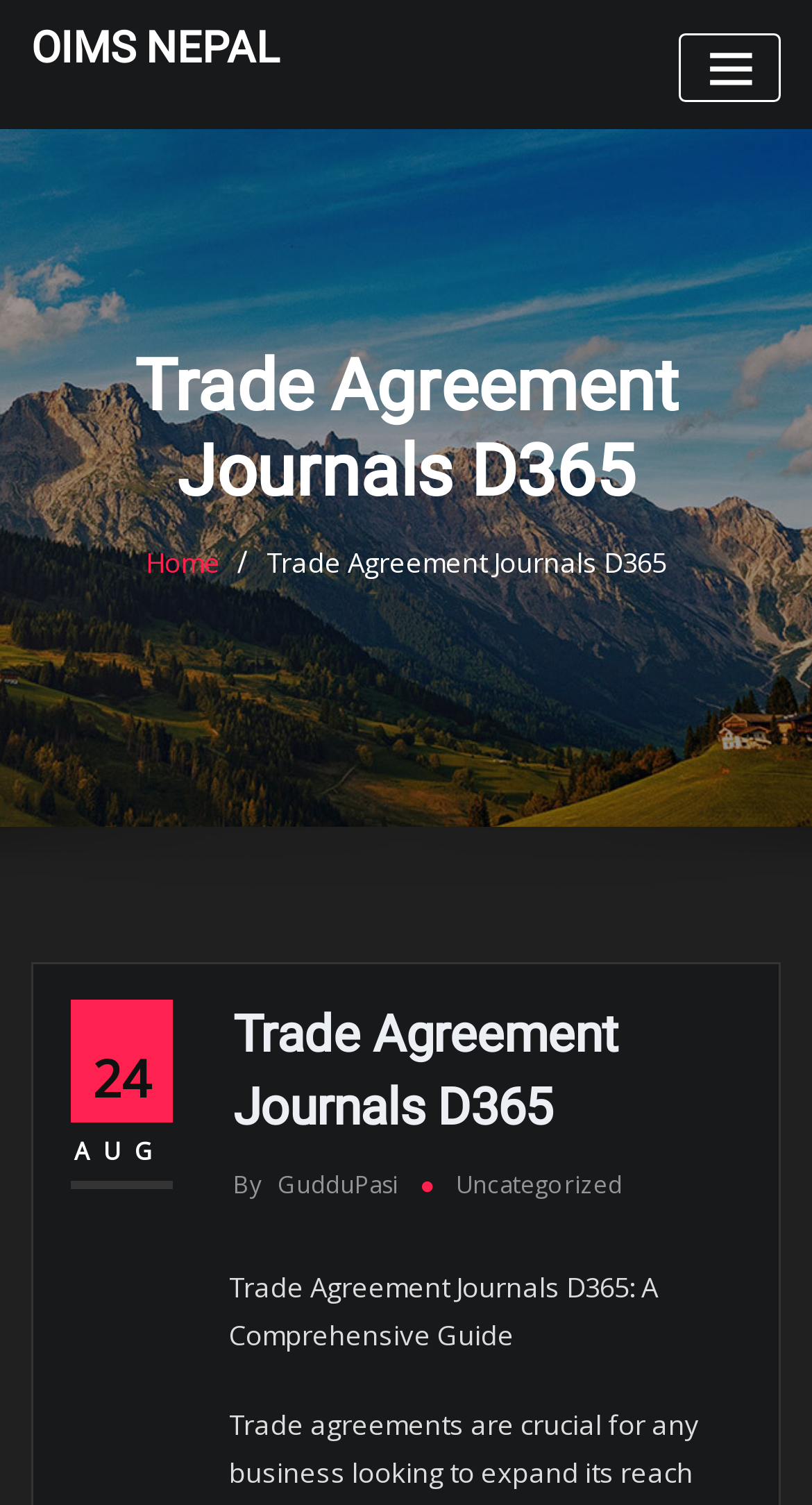Please give a short response to the question using one word or a phrase:
What is the purpose of the button on the top-right corner?

Toggle navigation